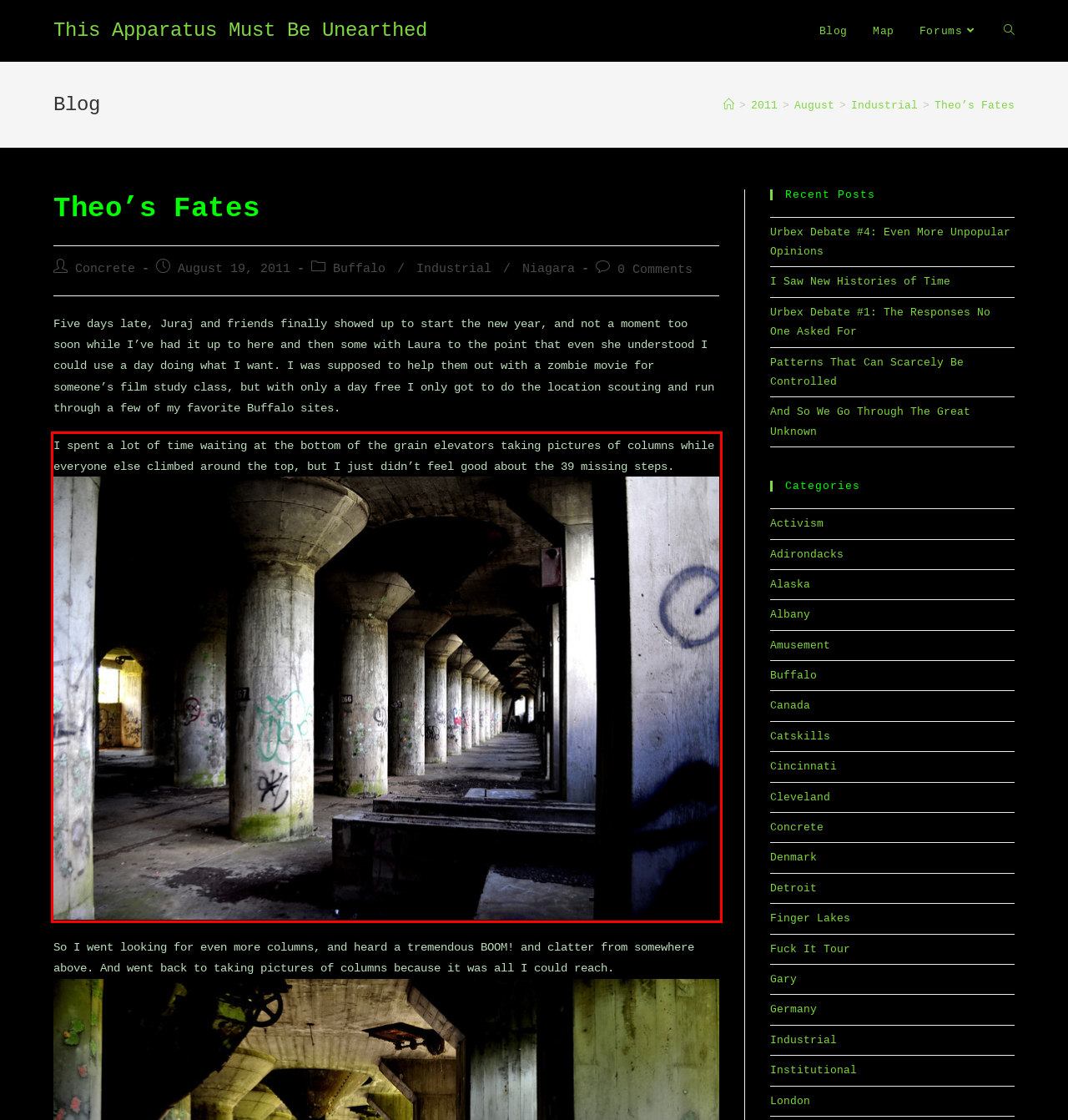Extract and provide the text found inside the red rectangle in the screenshot of the webpage.

I spent a lot of time waiting at the bottom of the grain elevators taking pictures of columns while everyone else climbed around the top, but I just didn’t feel good about the 39 missing steps.